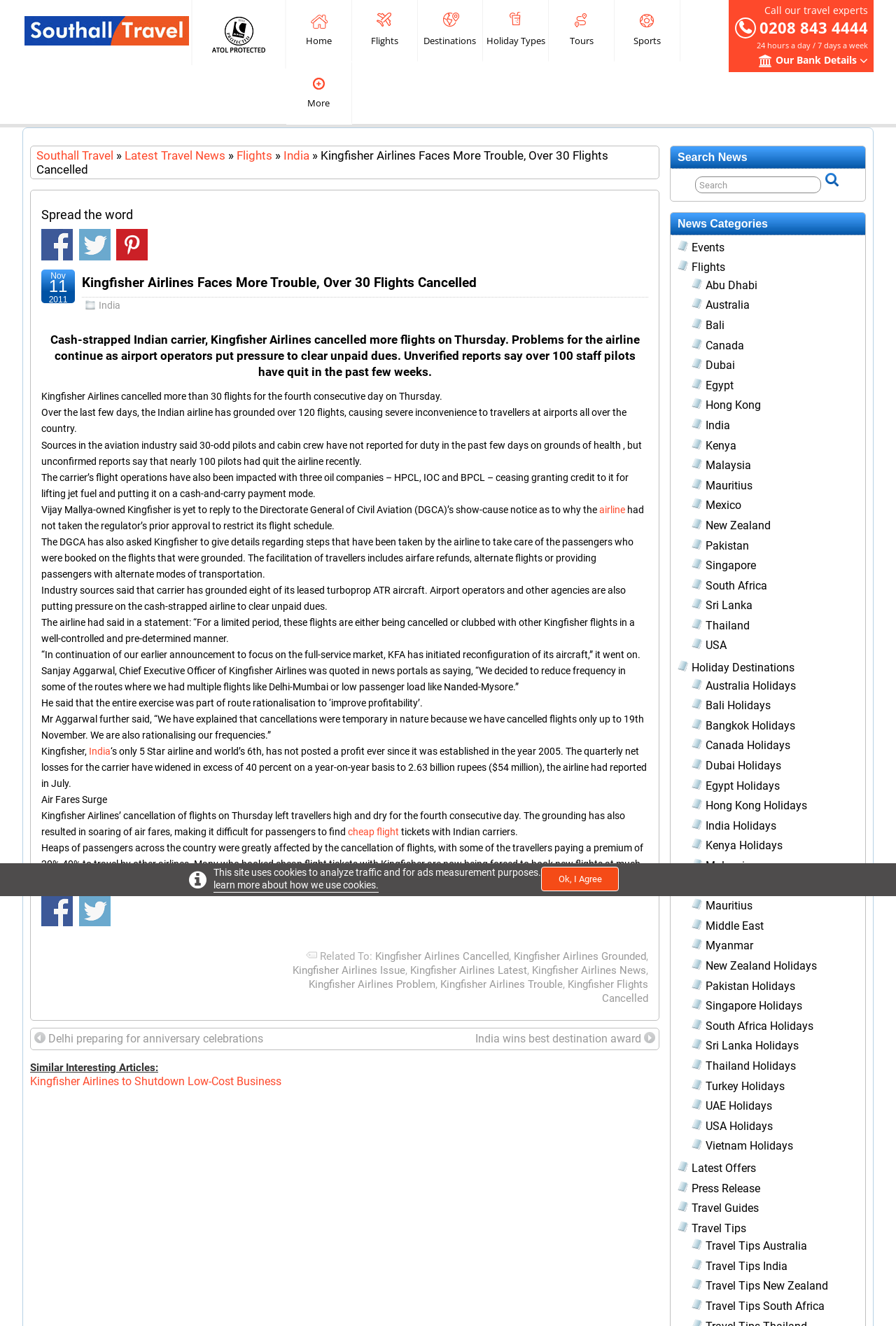Please examine the image and answer the question with a detailed explanation:
What is the position of the 'Call our travel experts' text?

I found the answer by analyzing the bounding box coordinates of the 'Call our travel experts' text, which is [0.853, 0.003, 0.969, 0.013], indicating that it is located at the top-right corner of the webpage.